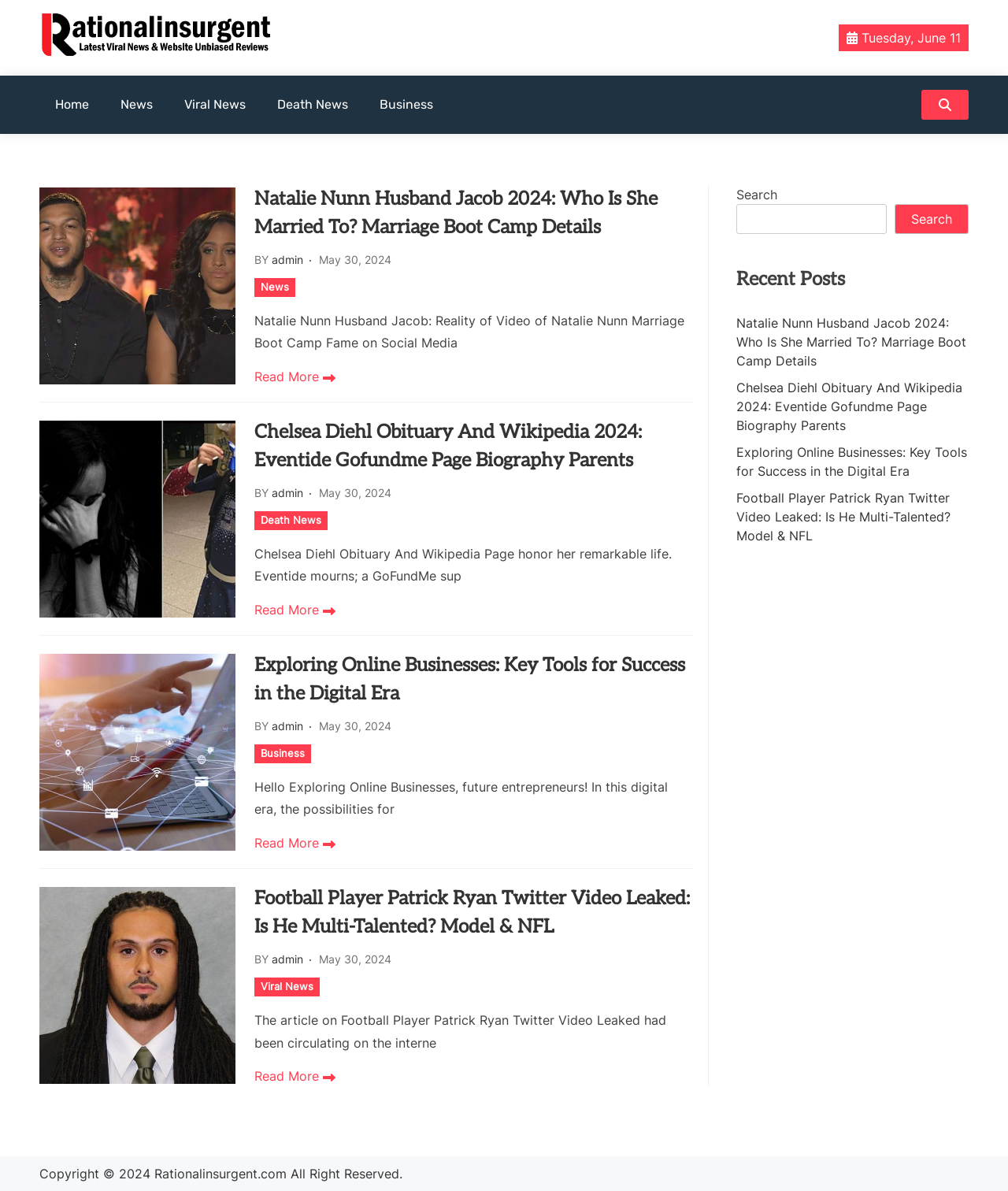Find the bounding box coordinates of the area that needs to be clicked in order to achieve the following instruction: "View the article about Football Player Patrick Ryan Twitter Video Leaked". The coordinates should be specified as four float numbers between 0 and 1, i.e., [left, top, right, bottom].

[0.253, 0.743, 0.686, 0.791]